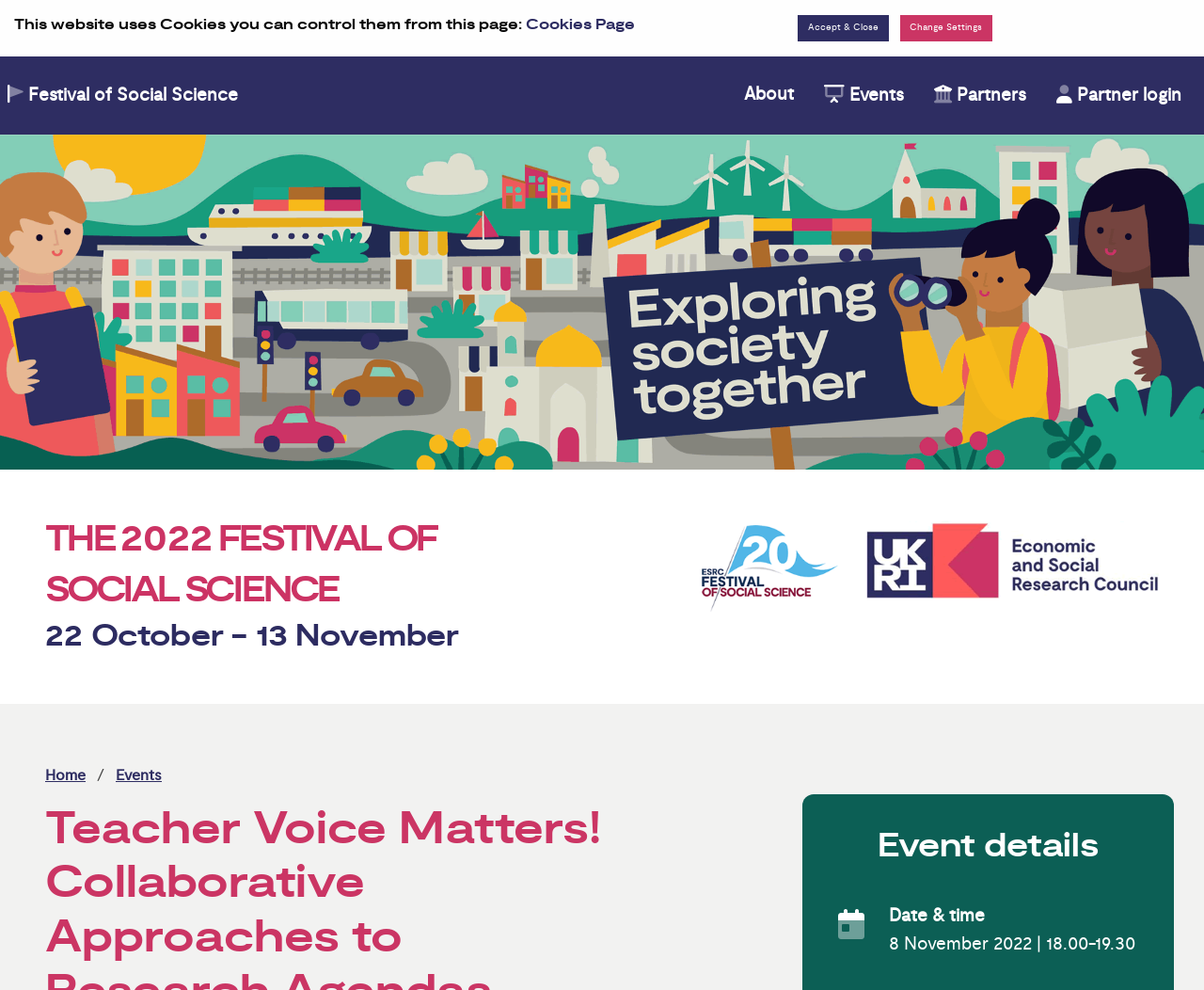From the screenshot, find the bounding box of the UI element matching this description: "Festival of Social Science". Supply the bounding box coordinates in the form [left, top, right, bottom], each a float between 0 and 1.

[0.006, 0.085, 0.198, 0.107]